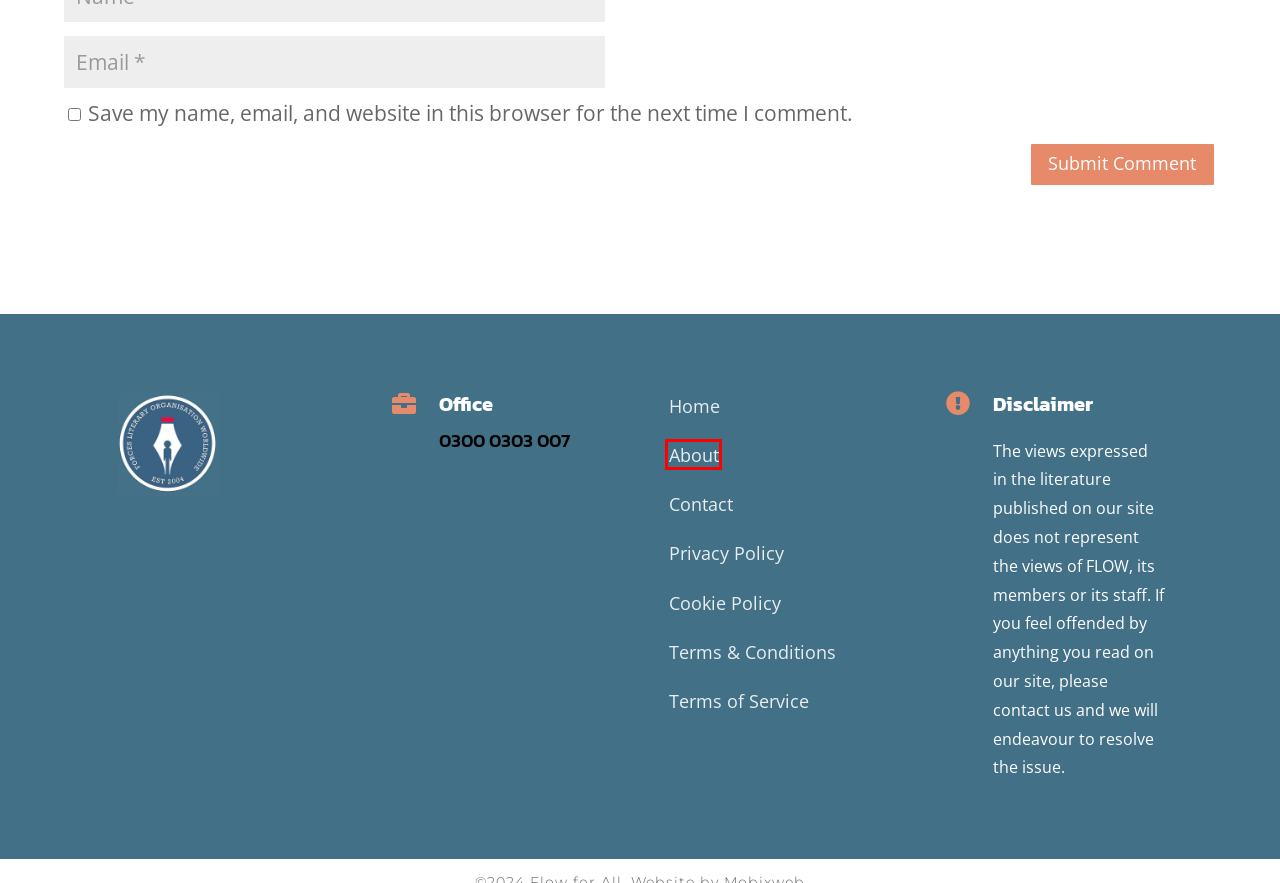You have received a screenshot of a webpage with a red bounding box indicating a UI element. Please determine the most fitting webpage description that matches the new webpage after clicking on the indicated element. The choices are:
A. Our Team | Flow for all
B. Letters | Flow for all
C. Terms of Service | Flow for all
D. Terms & Conditions | Flow for all
E. Lyrics | Flow for all
F. About Us | Flow for all
G. Privacy Policy | Flow for all
H. Cookie Policy | Flow for all

F